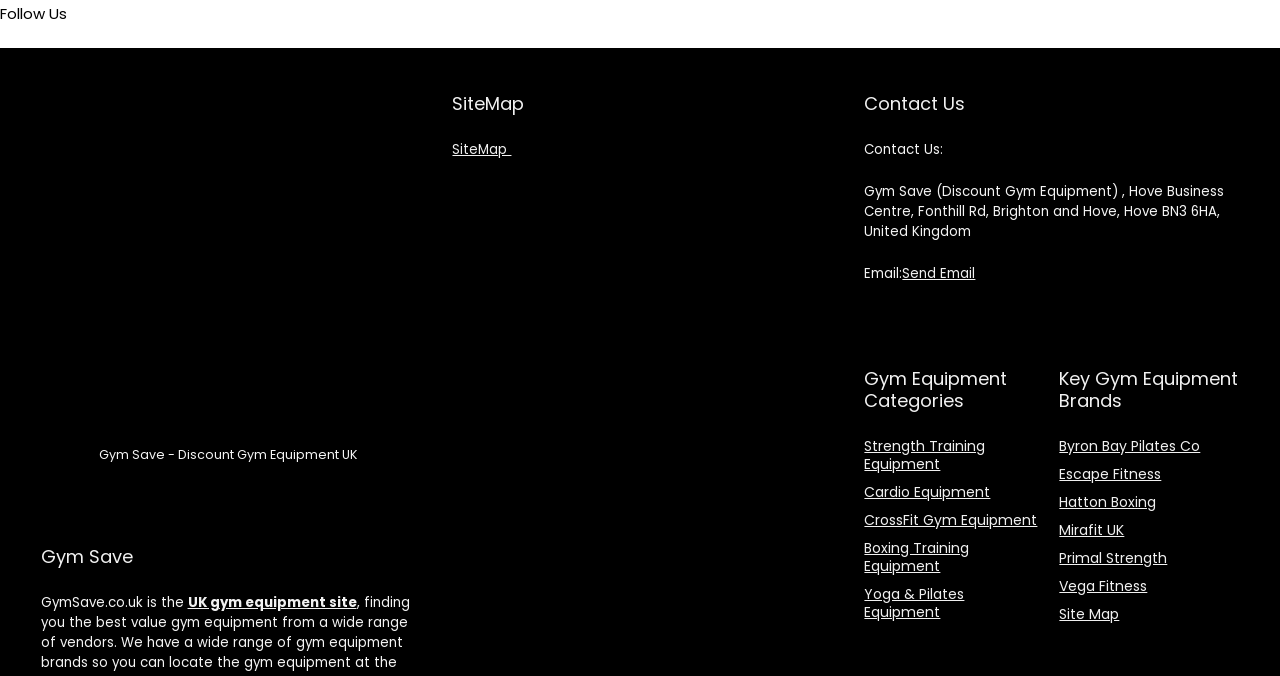Find and indicate the bounding box coordinates of the region you should select to follow the given instruction: "Visit the UK gym equipment site".

[0.147, 0.877, 0.279, 0.905]